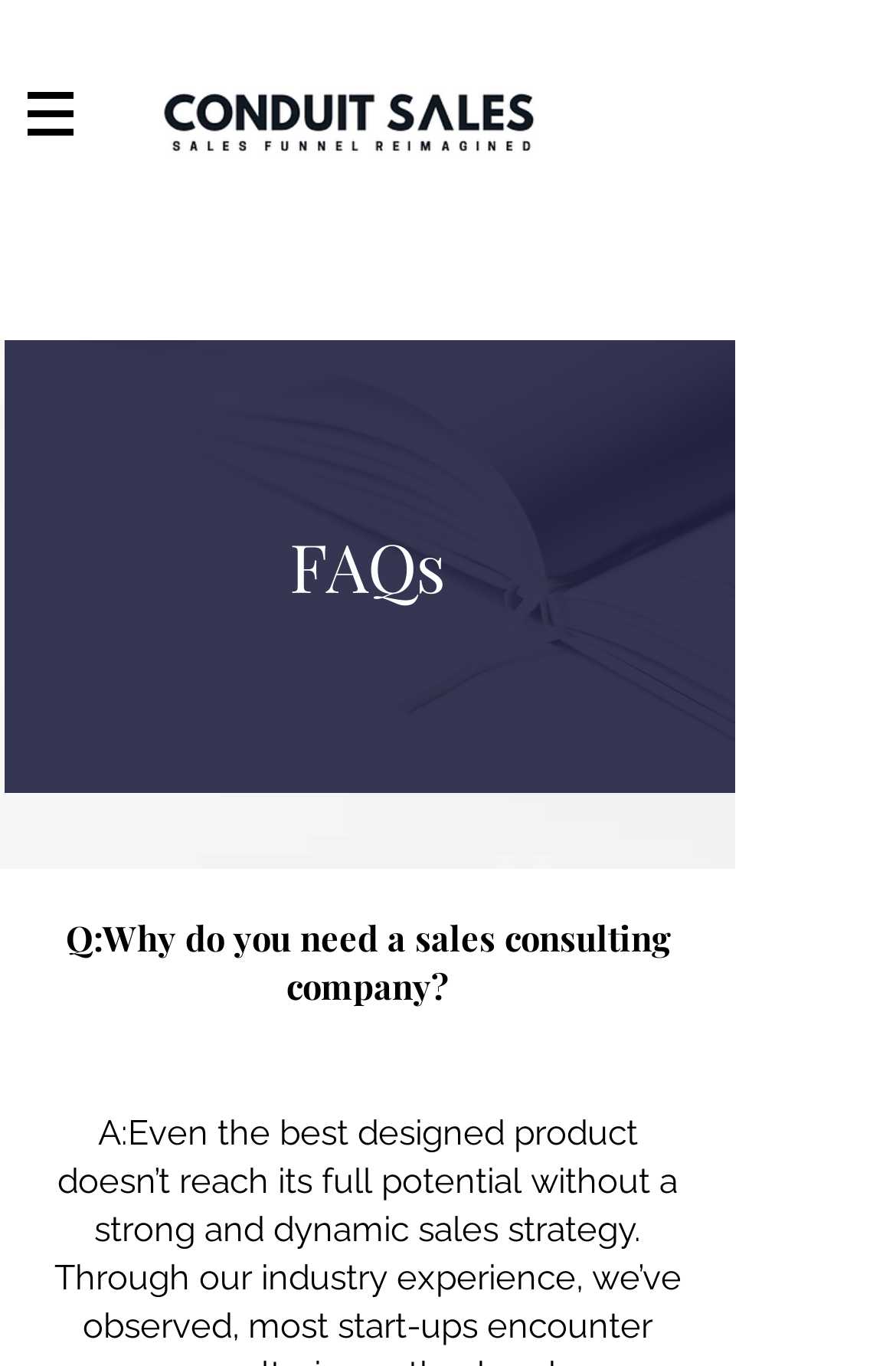Describe the webpage meticulously, covering all significant aspects.

The webpage is about ConduitSales Consulting, a company that provides B2B SaaS sales consulting services in the UK and USA. At the top left corner, there is a navigation menu labeled "Site" with a button that has a popup menu. The button is accompanied by a small image. 

To the right of the navigation menu, there is a large image of the company's logo, ConduitSales Consulting. Below the logo, there is another image, which appears to be a background image or a decorative element, taking up most of the width of the page.

Further down the page, there are two headings. The first one is "FAQs", which is centered near the top half of the page. Below it, there is a subheading "Q:Why do you need a sales consulting company?", which is also centered and takes up about half of the page's width.